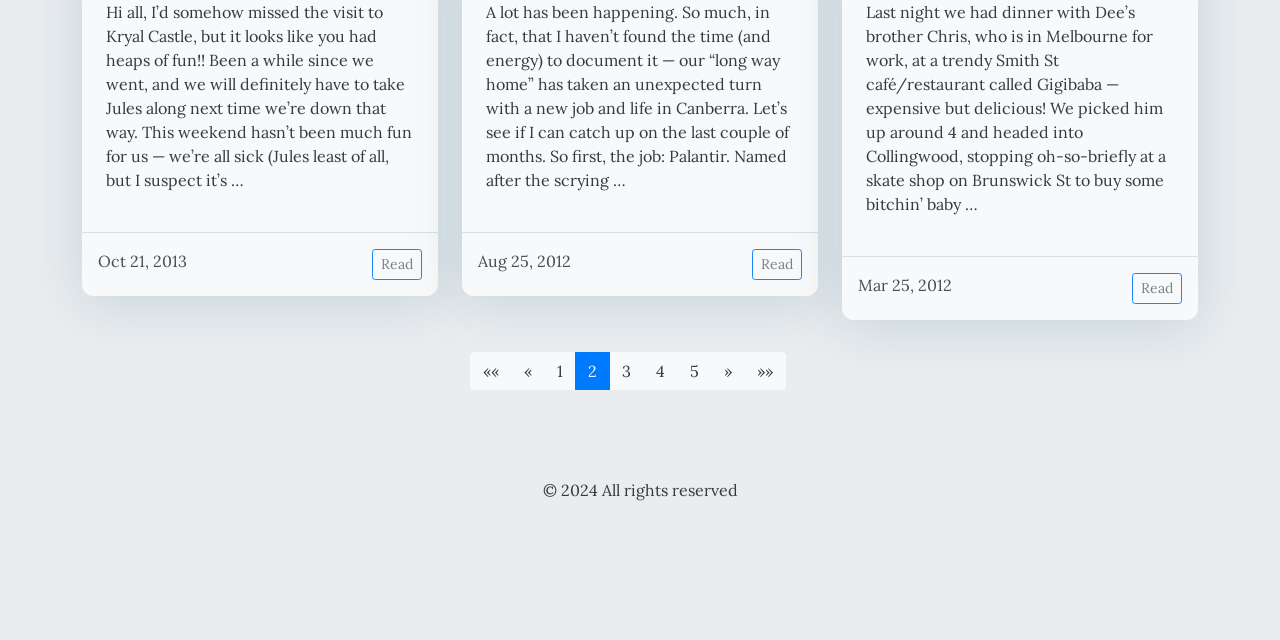Identify the bounding box coordinates for the UI element described as: "4". The coordinates should be provided as four floats between 0 and 1: [left, top, right, bottom].

[0.502, 0.551, 0.53, 0.61]